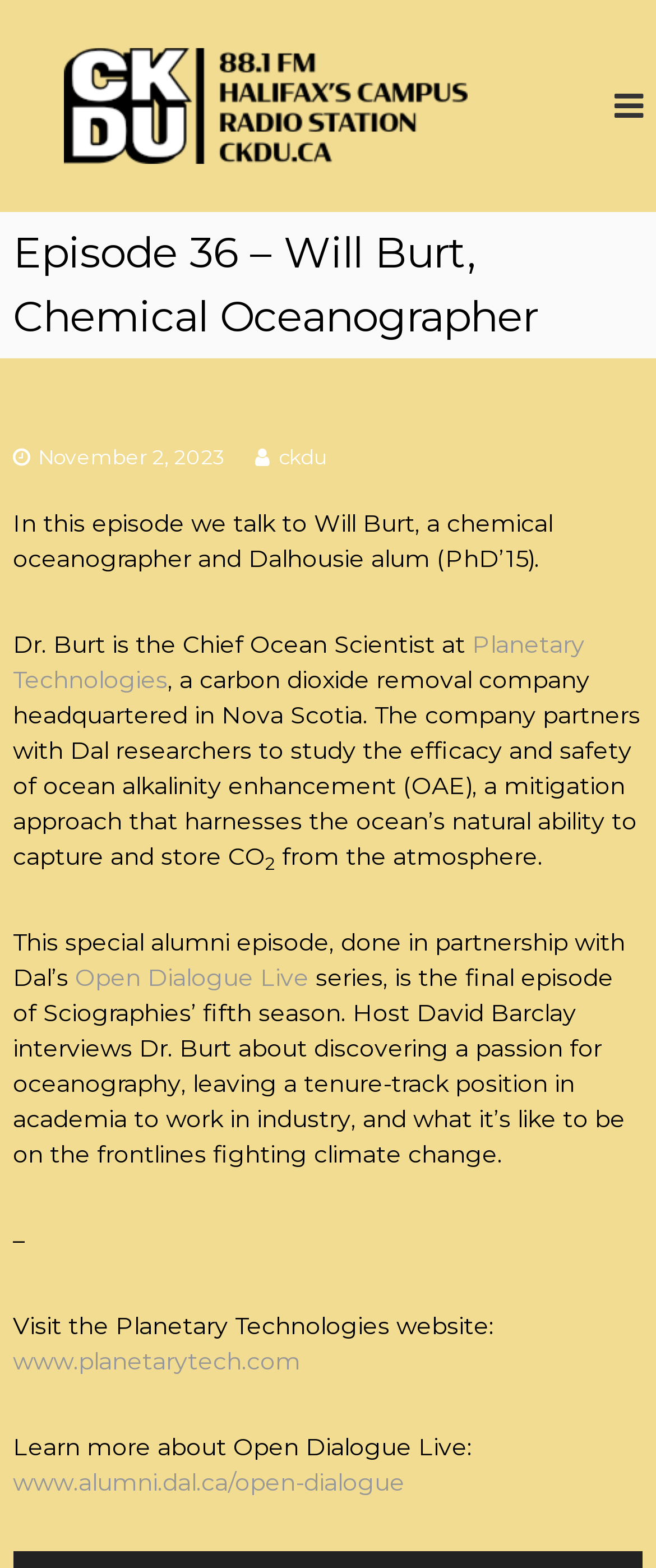Give a one-word or short-phrase answer to the following question: 
What is the company Dr. Burt is the Chief Ocean Scientist at?

Planetary Technologies